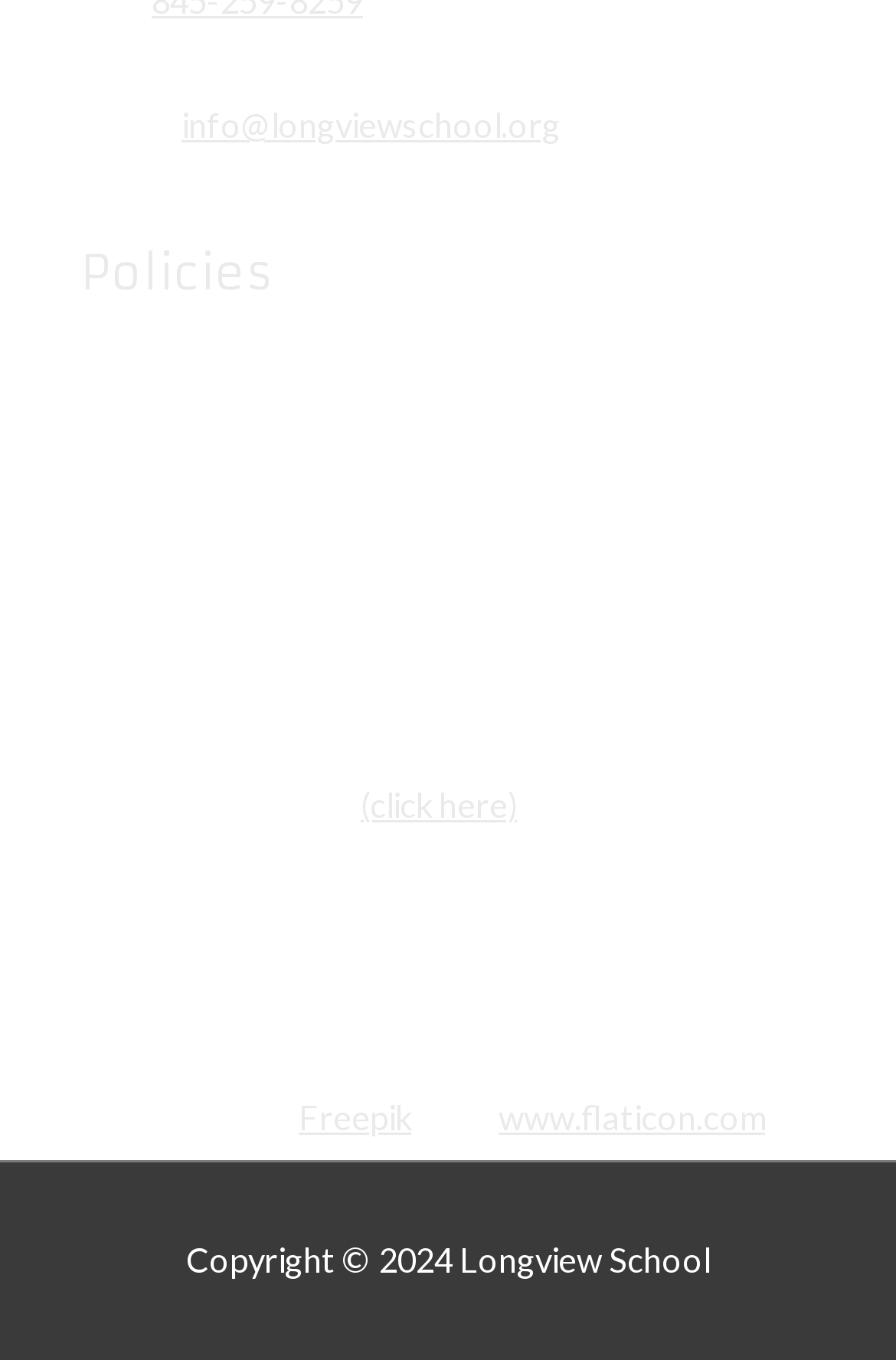Could you locate the bounding box coordinates for the section that should be clicked to accomplish this task: "Check copyright information".

[0.208, 0.913, 0.513, 0.942]